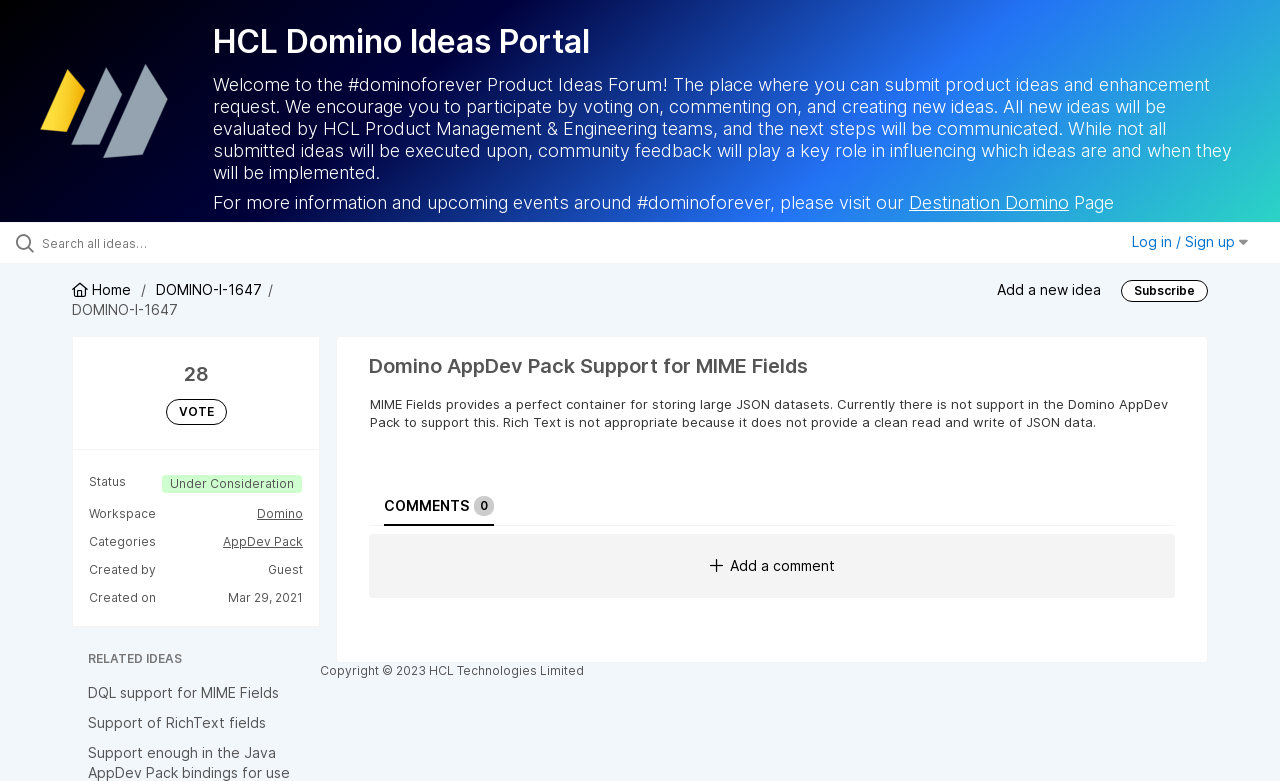Please identify the primary heading on the webpage and return its text.

Domino AppDev Pack Support for MIME Fields